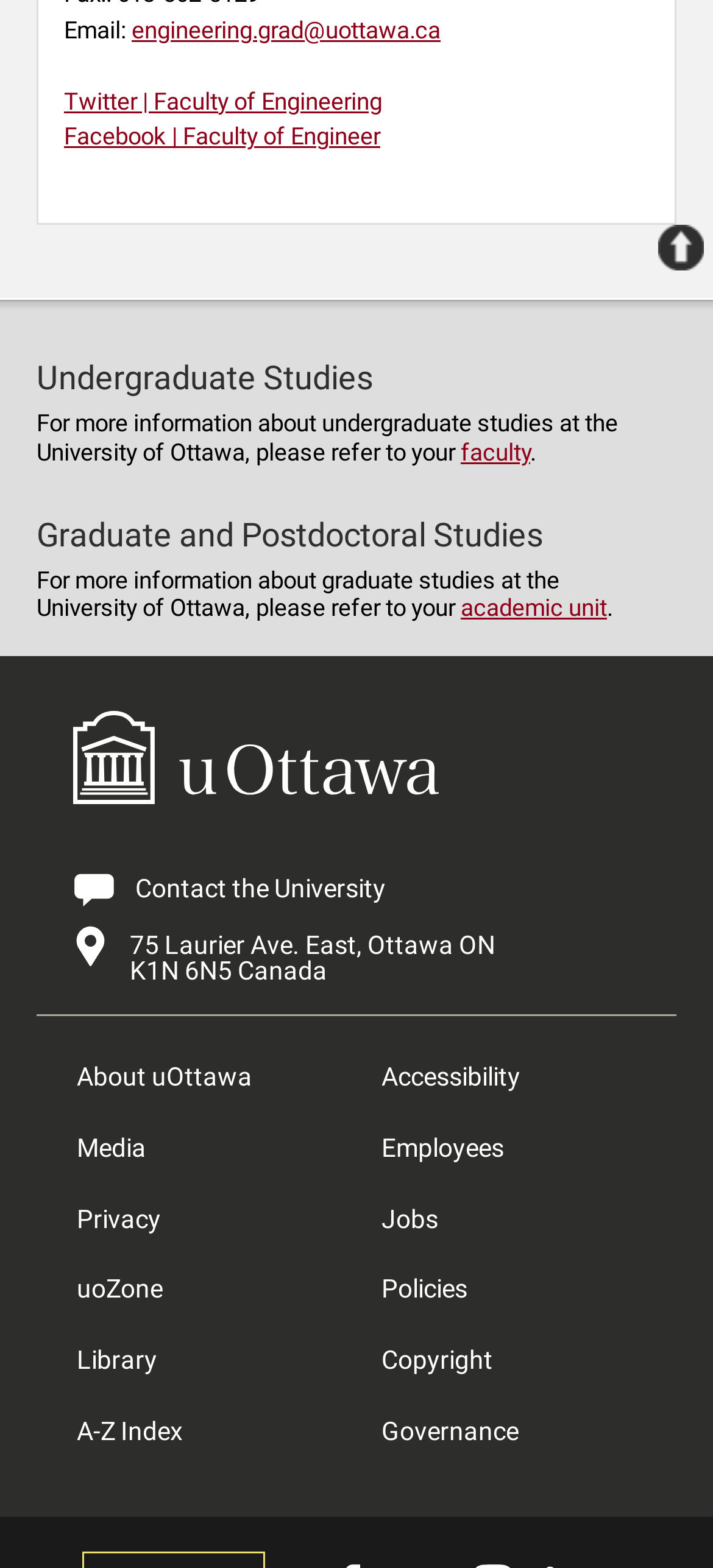Using the provided element description: "academic unit", identify the bounding box coordinates. The coordinates should be four floats between 0 and 1 in the order [left, top, right, bottom].

[0.646, 0.379, 0.851, 0.396]